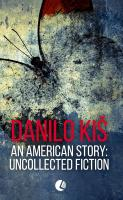Provide an in-depth description of the image.

The image features the cover of the book titled "An American Story: Uncollected Fiction," authored by Danilo Kiš. The cover design showcases a blend of artistic elements, prominently displaying a butterfly amidst a textured, abstract background, which adds a layer of intrigue and depth to the overall aesthetic. The title is boldly positioned at the bottom, complemented by the author's name, enhancing the visual appeal. This book represents a collection of previously uncollected works, inviting readers into the literary world of Kiš. The design and title suggest themes of exploration and narrative, reflective of Kiš's contributions to literature and his unique storytelling approach.